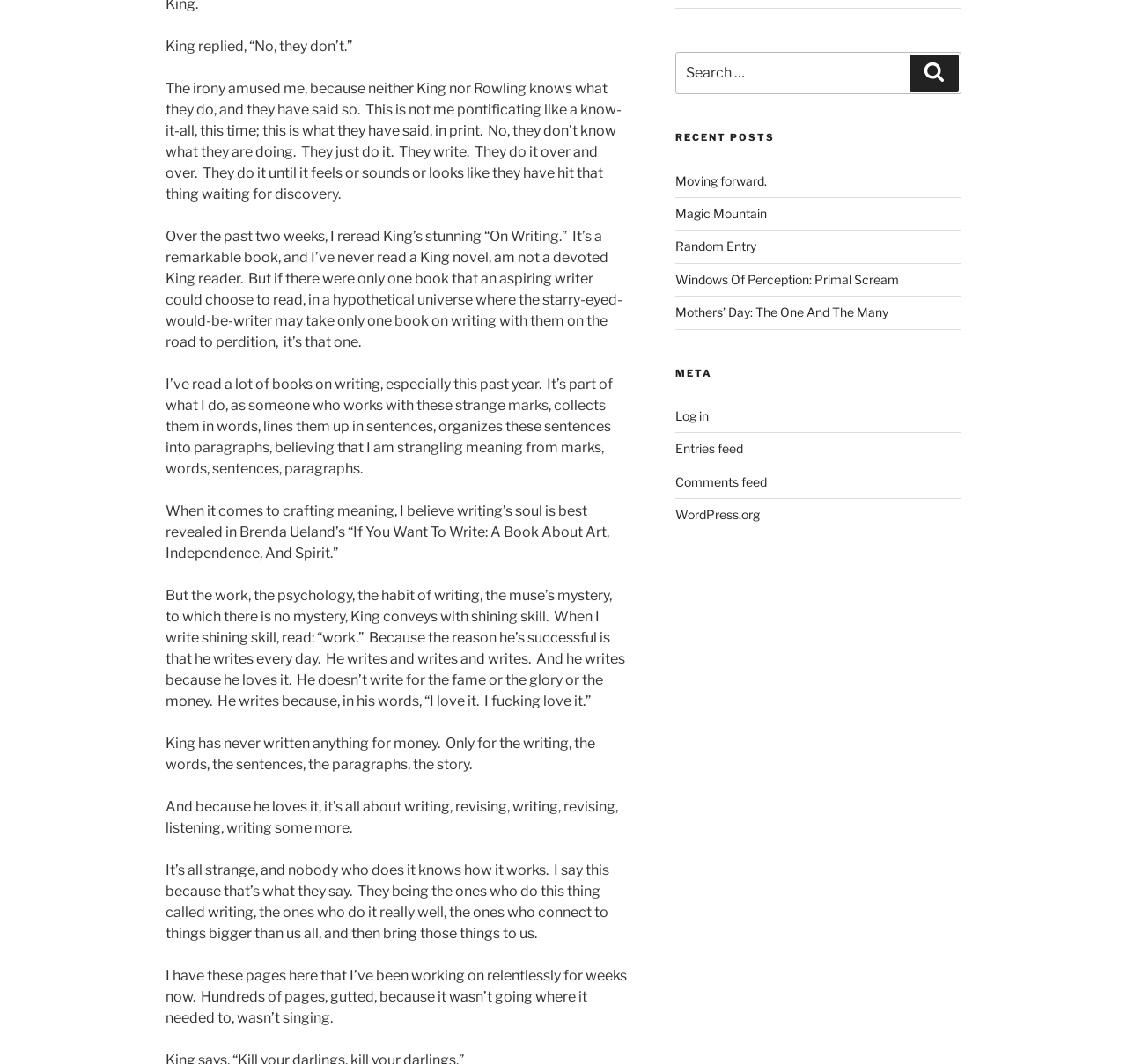Locate the bounding box of the UI element based on this description: "WordPress.org". Provide four float numbers between 0 and 1 as [left, top, right, bottom].

[0.599, 0.477, 0.674, 0.491]